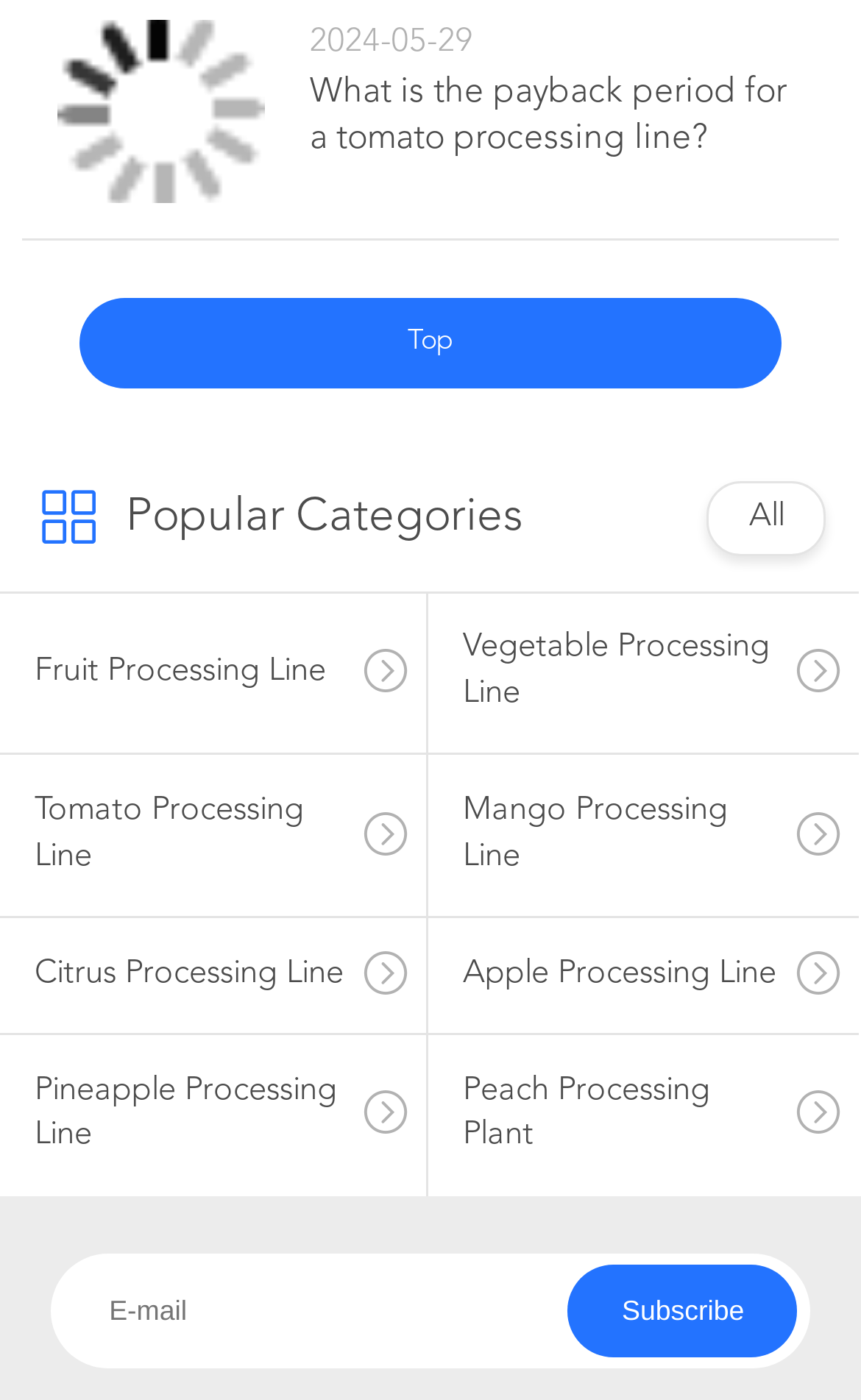Locate the UI element described by parent_node: Subscribe name="email" placeholder="E-mail" in the provided webpage screenshot. Return the bounding box coordinates in the format (top-left x, top-left y, bottom-right x, bottom-right y), ensuring all values are between 0 and 1.

[0.06, 0.895, 0.94, 0.977]